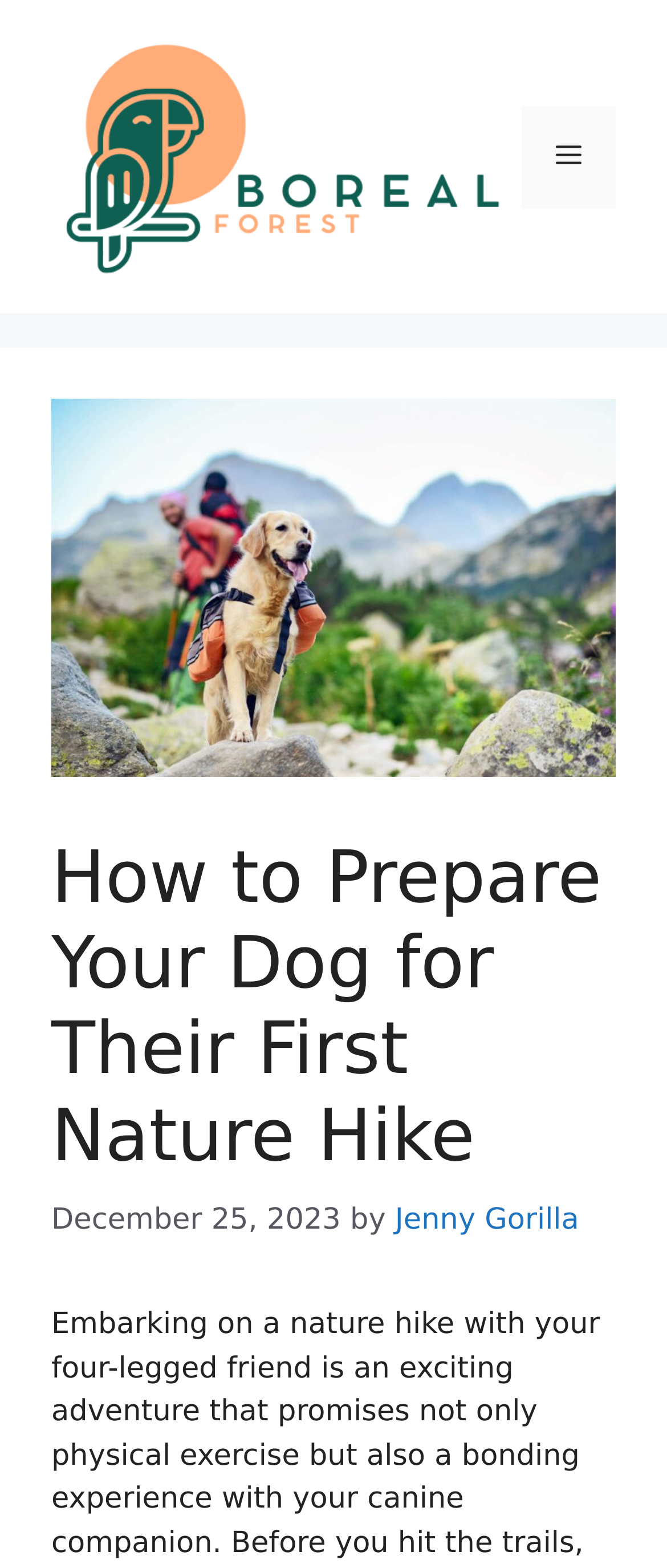What is the purpose of the button in the top right corner?
Please answer the question with a detailed response using the information from the screenshot.

The purpose of the button in the top right corner can be determined by looking at the button element, which contains the text 'Menu' and has an expanded property set to False. This suggests that the button is used to toggle the menu.